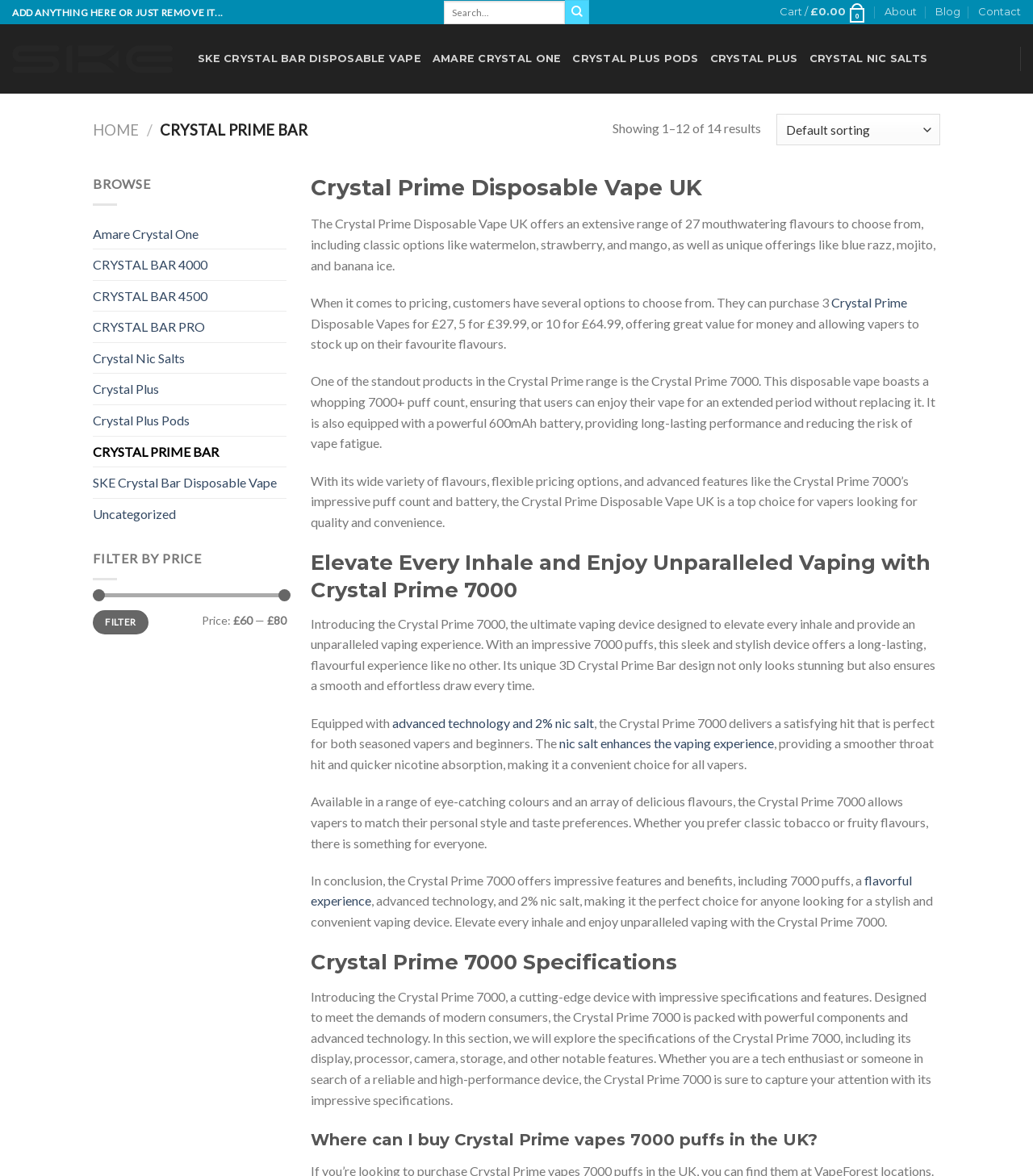Determine the bounding box coordinates for the clickable element required to fulfill the instruction: "Read about Crystal Prime Disposable Vape UK". Provide the coordinates as four float numbers between 0 and 1, i.e., [left, top, right, bottom].

[0.301, 0.148, 0.91, 0.172]